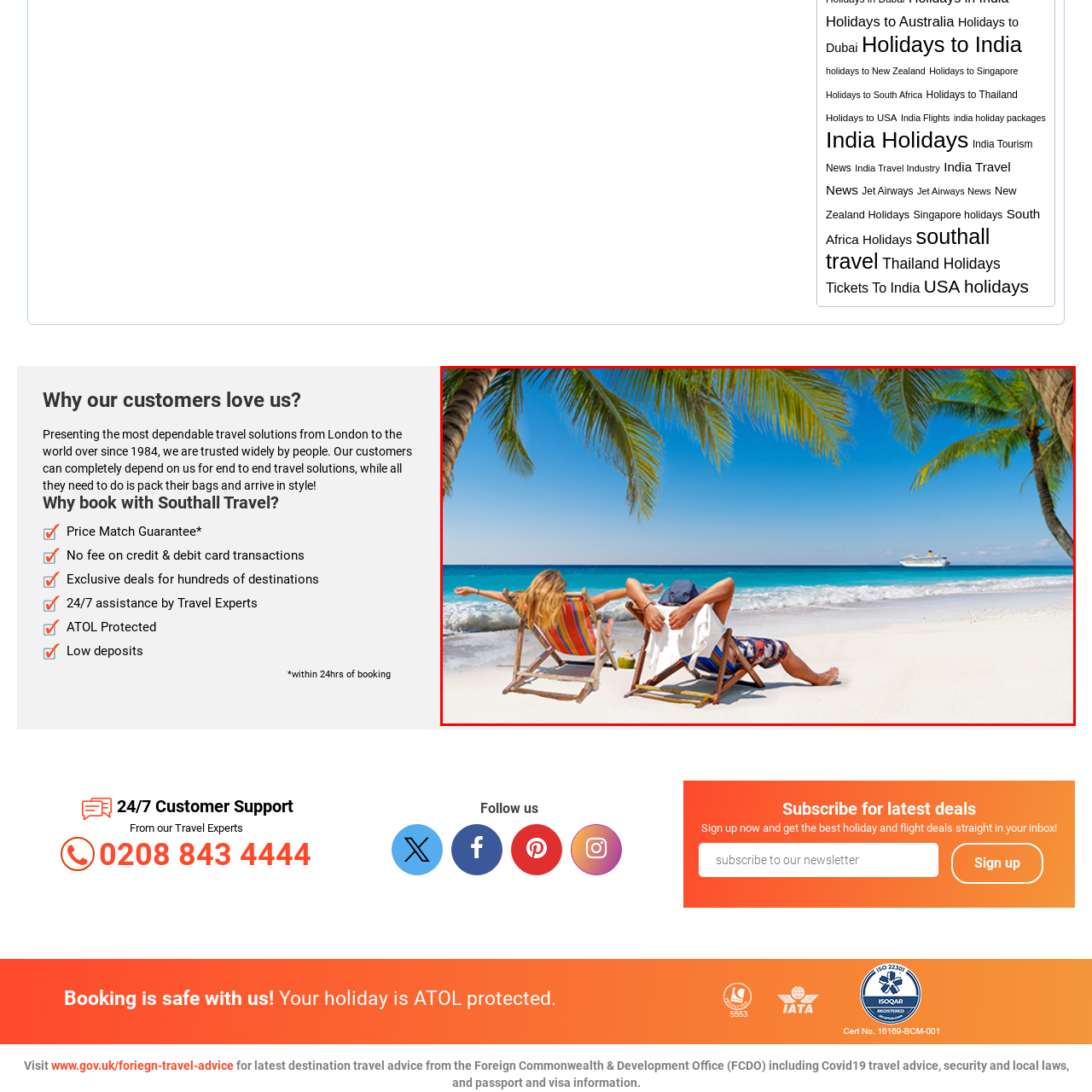Concentrate on the image marked by the red box, What is moving across the ocean?
 Your answer should be a single word or phrase.

A cruise ship